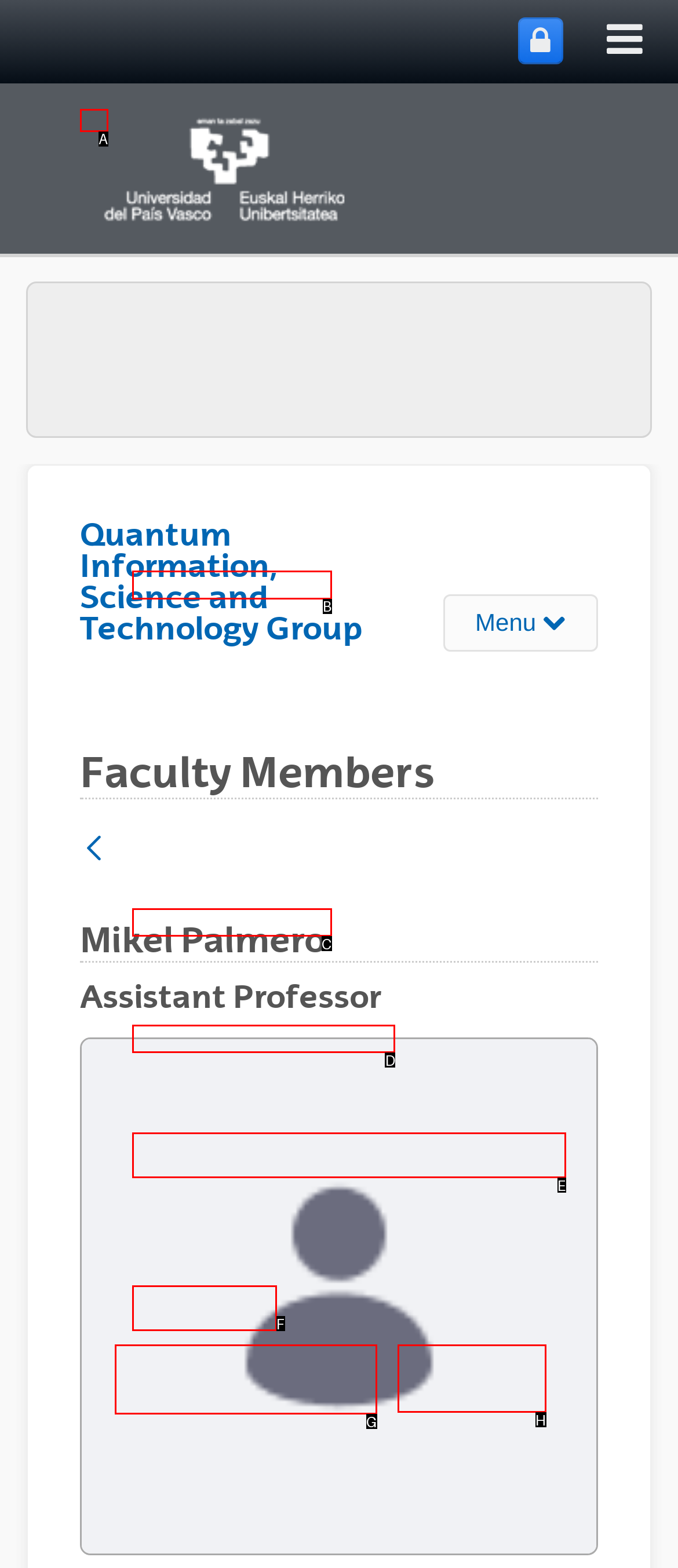Based on the choices marked in the screenshot, which letter represents the correct UI element to perform the task: Call the phone number?

B